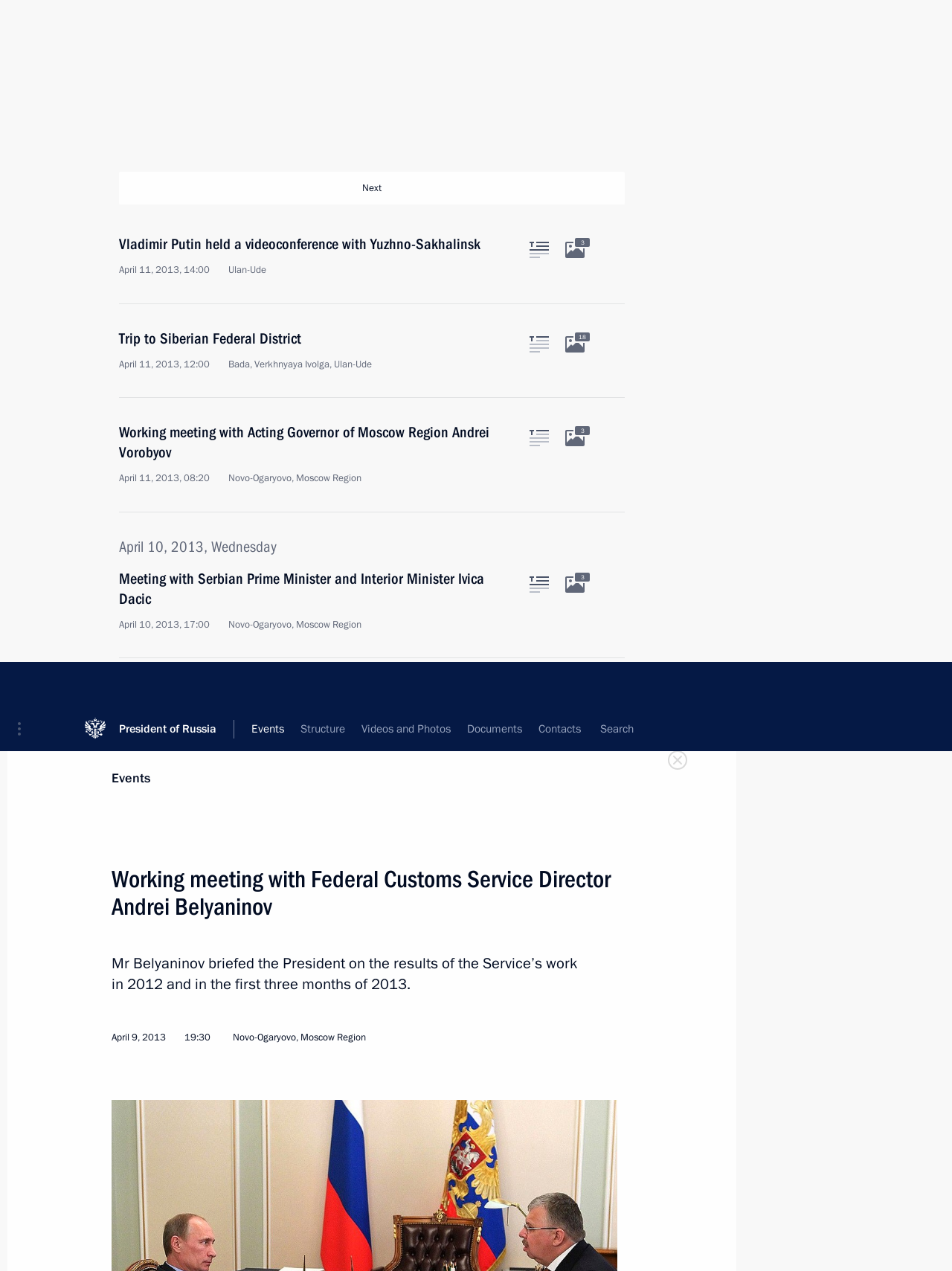Summarize the contents and layout of the webpage in detail.

This webpage is about the President of Russia's official website, specifically a page about a working meeting with Federal Customs Service Director Andrei Belyaninov. 

At the top of the page, there is a portal menu button and a link to the President of Russia's website. Below that, there is a main menu with links to various sections, including Events, Structure, Videos and Photos, Documents, and Contacts. 

The main content of the page is about the working meeting, which includes a brief summary of the meeting, a photo of the event, and a list of related articles and photos. The summary mentions that Mr. Belyaninov briefed the President on the results of the Service's work in 2012 and the first three months of 2013. 

There are several links to related articles and photos, including a link to the text of the article, related photos, and other meetings and events. The page also has a section for topics, which includes links to related topics such as Customs and Taxes. 

On the right side of the page, there is a complementary section with a tab panel that allows users to switch between different types of content, including text, photos, and videos. The text tab is currently selected, and it displays the main content of the page.